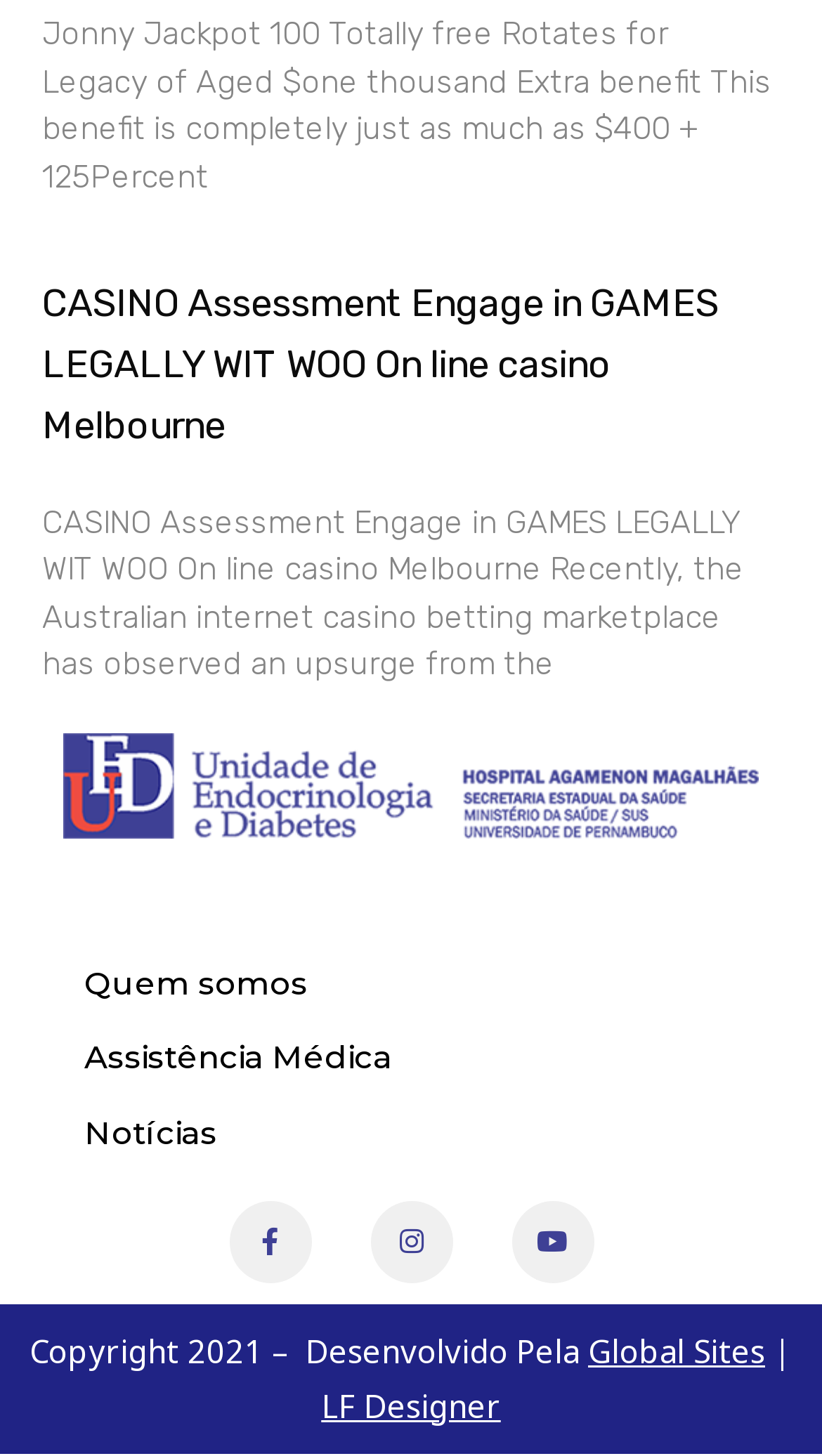Use a single word or phrase to answer the question:
What is the name of the designer mentioned on the webpage?

LF Designer